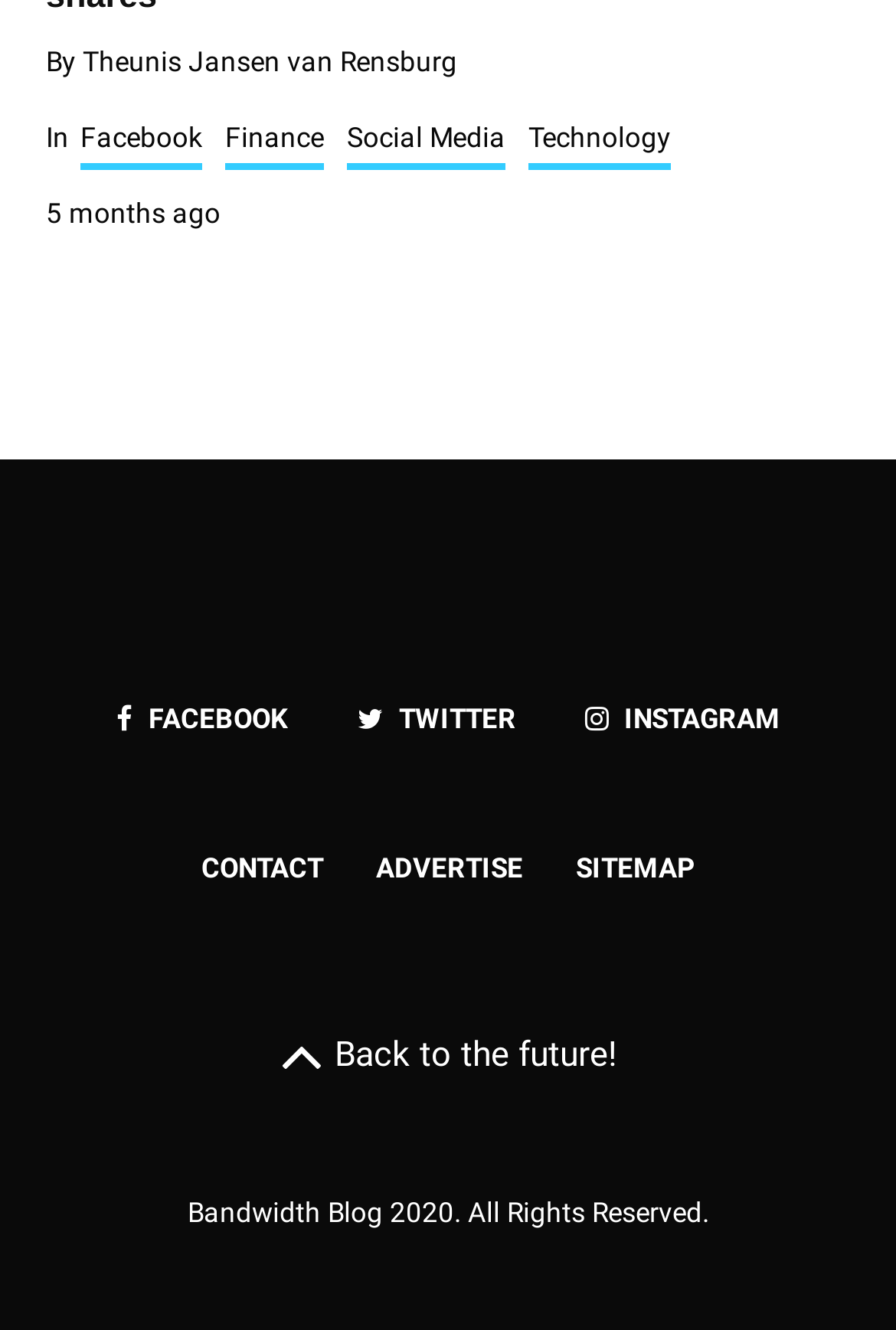Locate the bounding box coordinates of the segment that needs to be clicked to meet this instruction: "View Books from Norway".

None